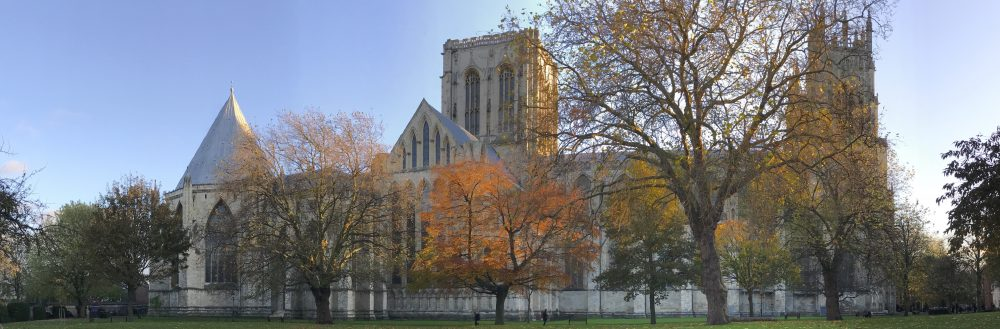What is the shape of the cathedral's roof?
Identify the answer in the screenshot and reply with a single word or phrase.

Peaked